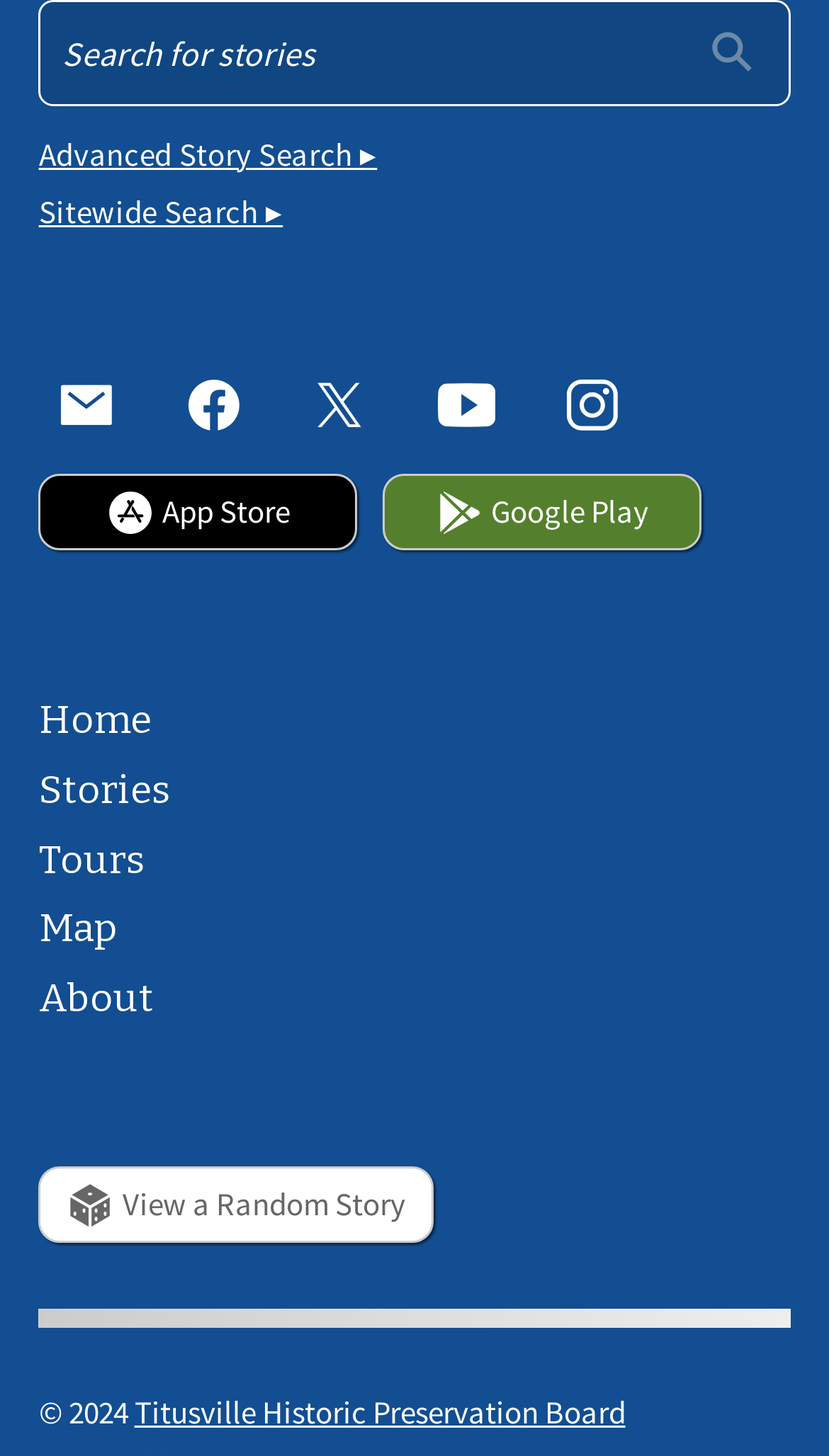Provide your answer in a single word or phrase: 
How many links are there in the footer section?

11